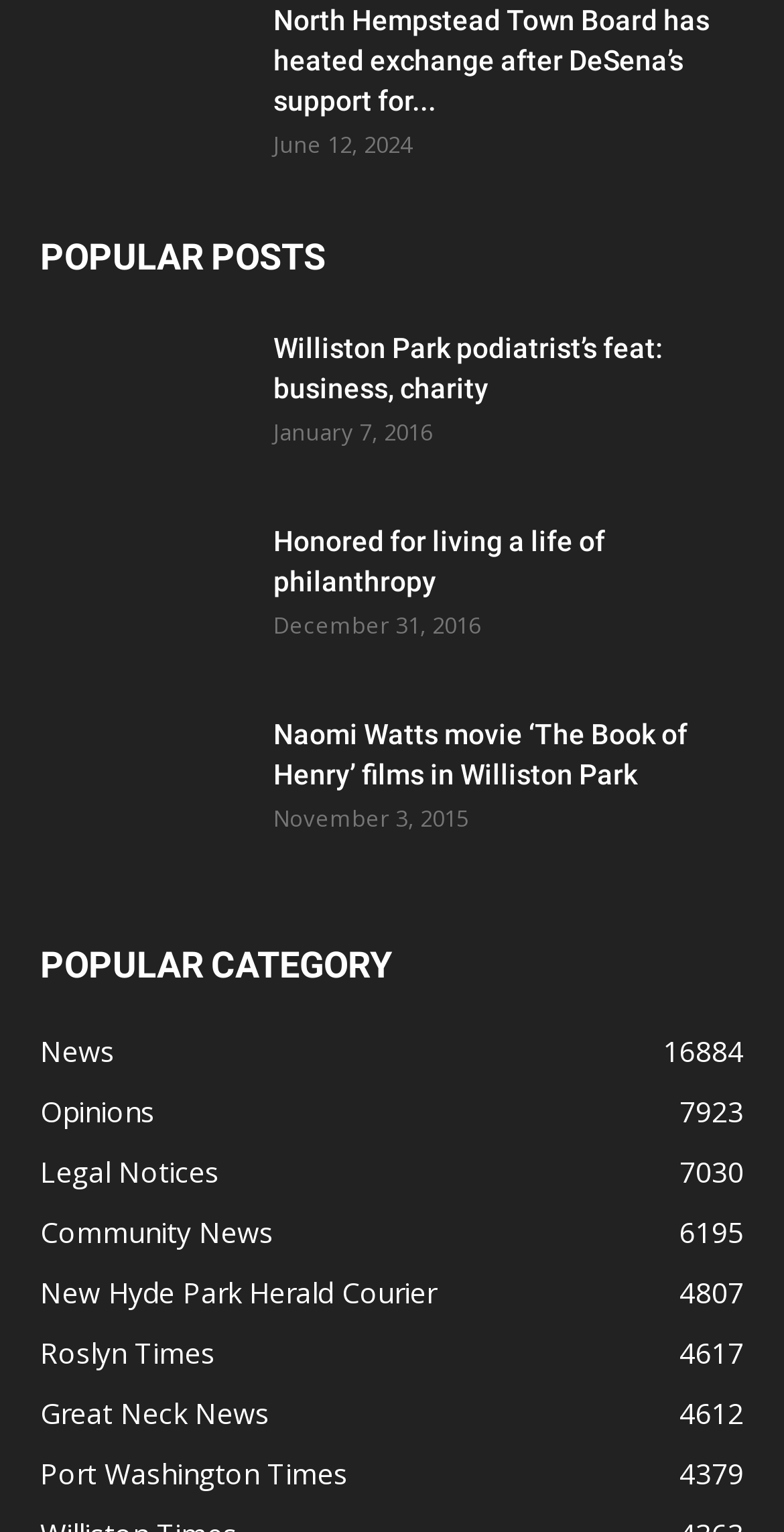Pinpoint the bounding box coordinates for the area that should be clicked to perform the following instruction: "Browse the news of New Hyde Park Herald Courier".

[0.051, 0.831, 0.556, 0.856]